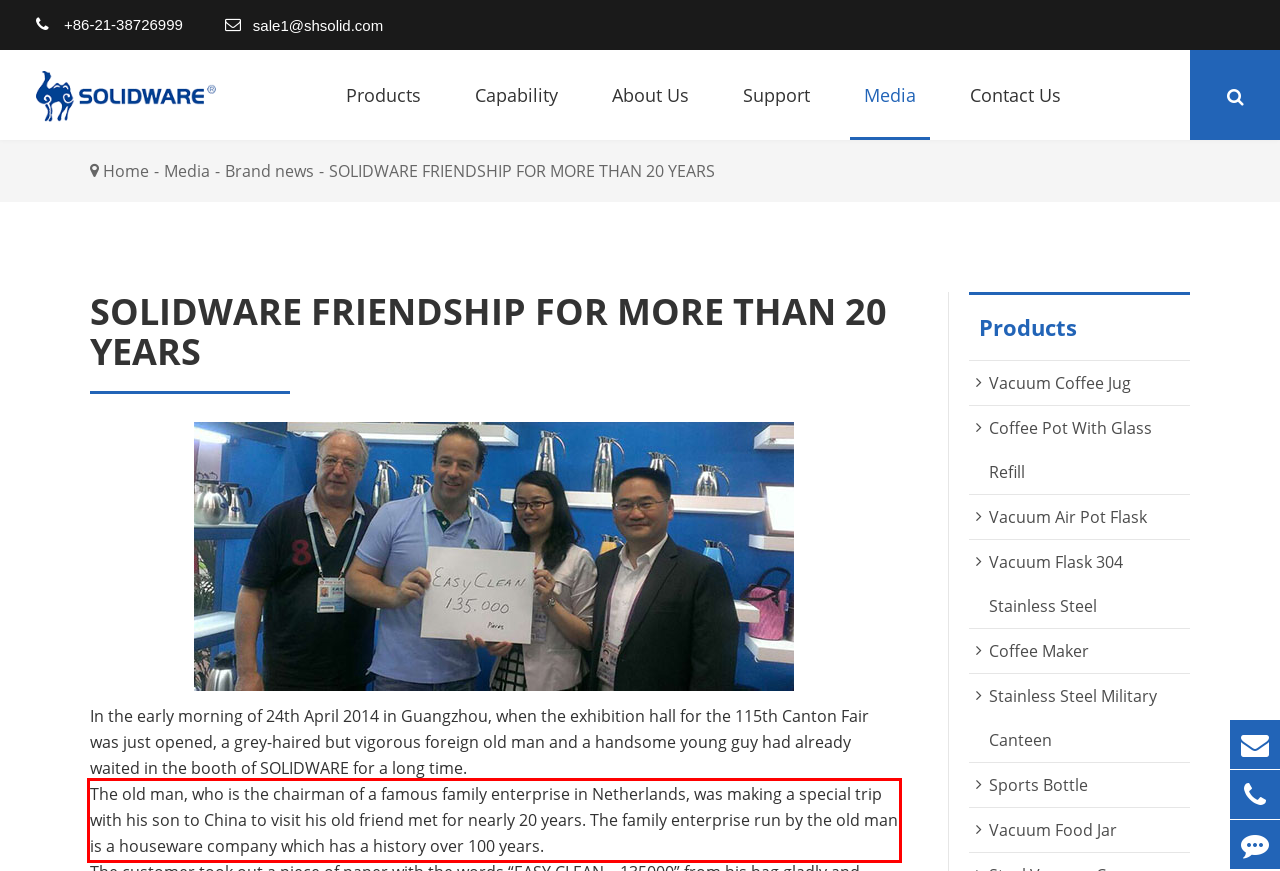Please examine the webpage screenshot containing a red bounding box and use OCR to recognize and output the text inside the red bounding box.

The old man, who is the chairman of a famous family enterprise in Netherlands, was making a special trip with his son to China to visit his old friend met for nearly 20 years. The family enterprise run by the old man is a houseware company which has a history over 100 years.